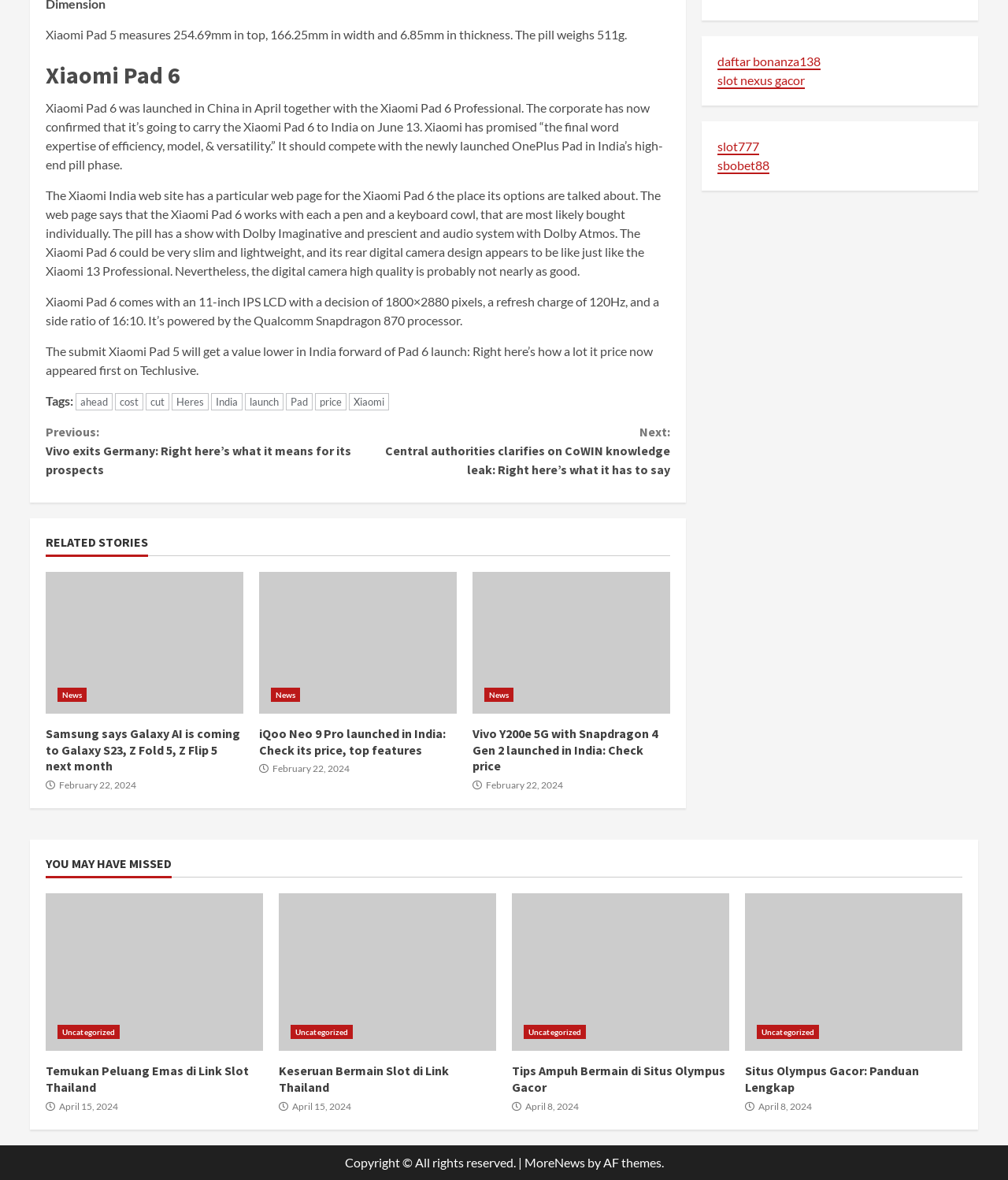What is the date mentioned in the 'YOU MAY HAVE MISSED' section?
Look at the image and answer with only one word or phrase.

April 15, 2024